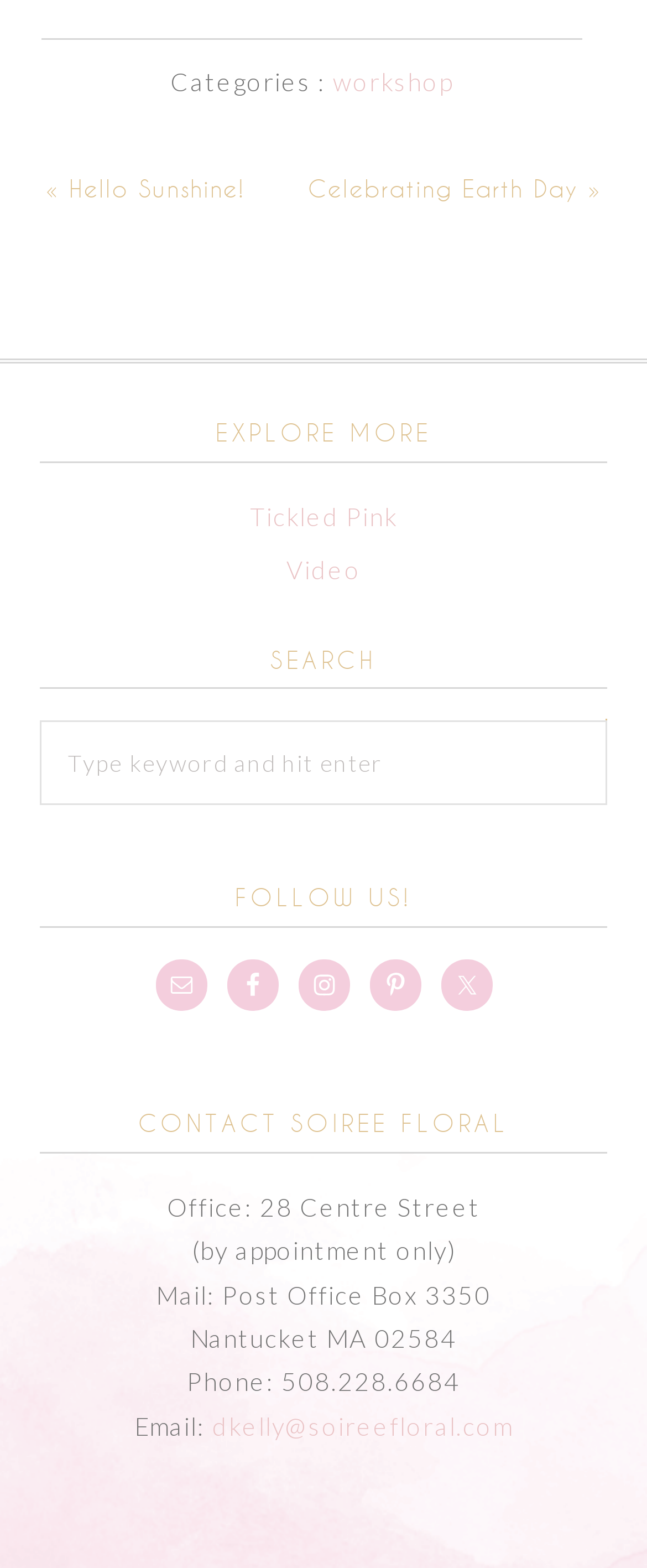Show the bounding box coordinates of the element that should be clicked to complete the task: "Explore the workshop".

[0.514, 0.043, 0.699, 0.062]